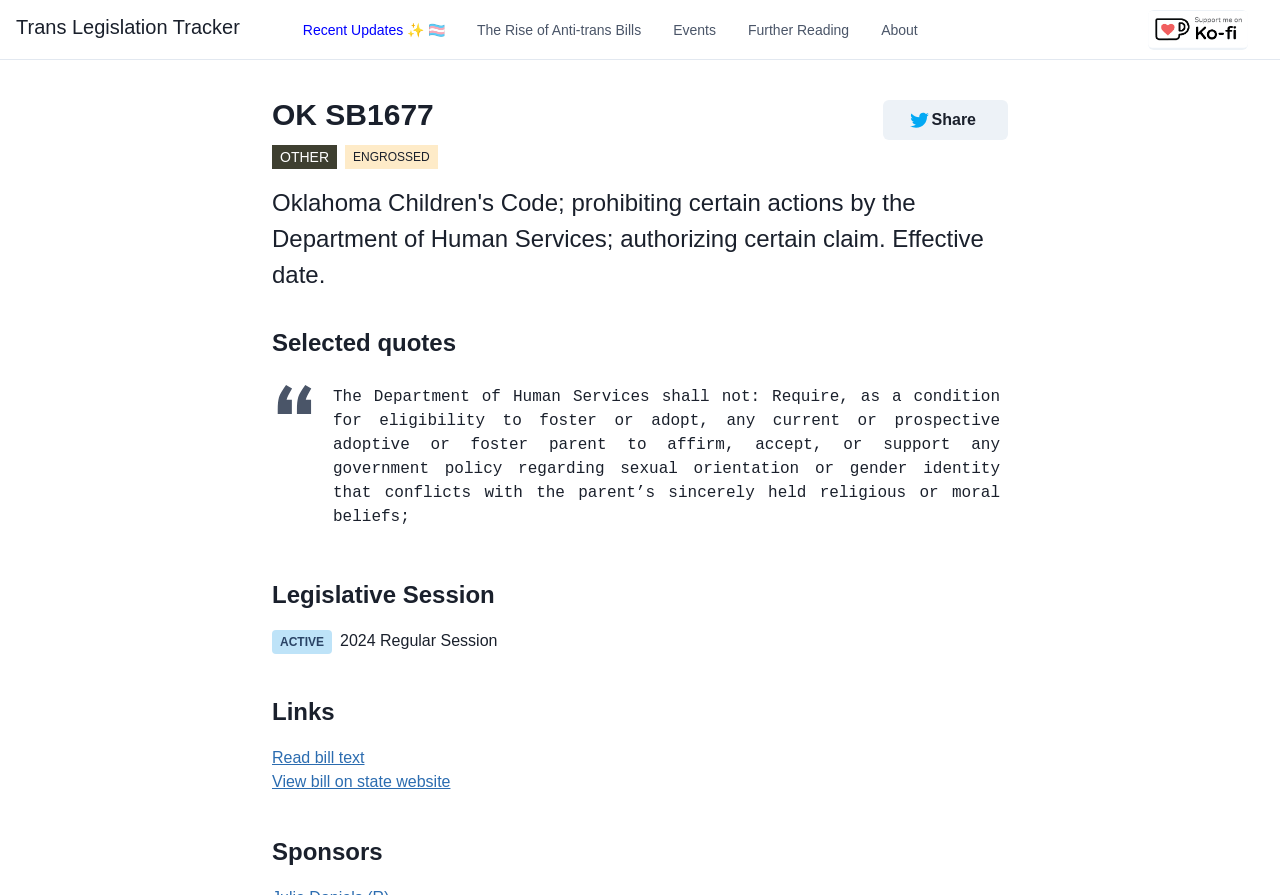Please analyze the image and give a detailed answer to the question:
What is the content of the quote section?

I found the StaticText element with the text 'Selected quotes' and looked for the adjacent text element, which contains the quote 'The Department of Human Services shall not: Require, as a condition for eligibility to foster or adopt, any current or prospective adoptive or foster parent to affirm, accept, or support any government policy regarding sexual orientation or gender identity that conflicts with the parent’s sincerely held religious or moral beliefs;'